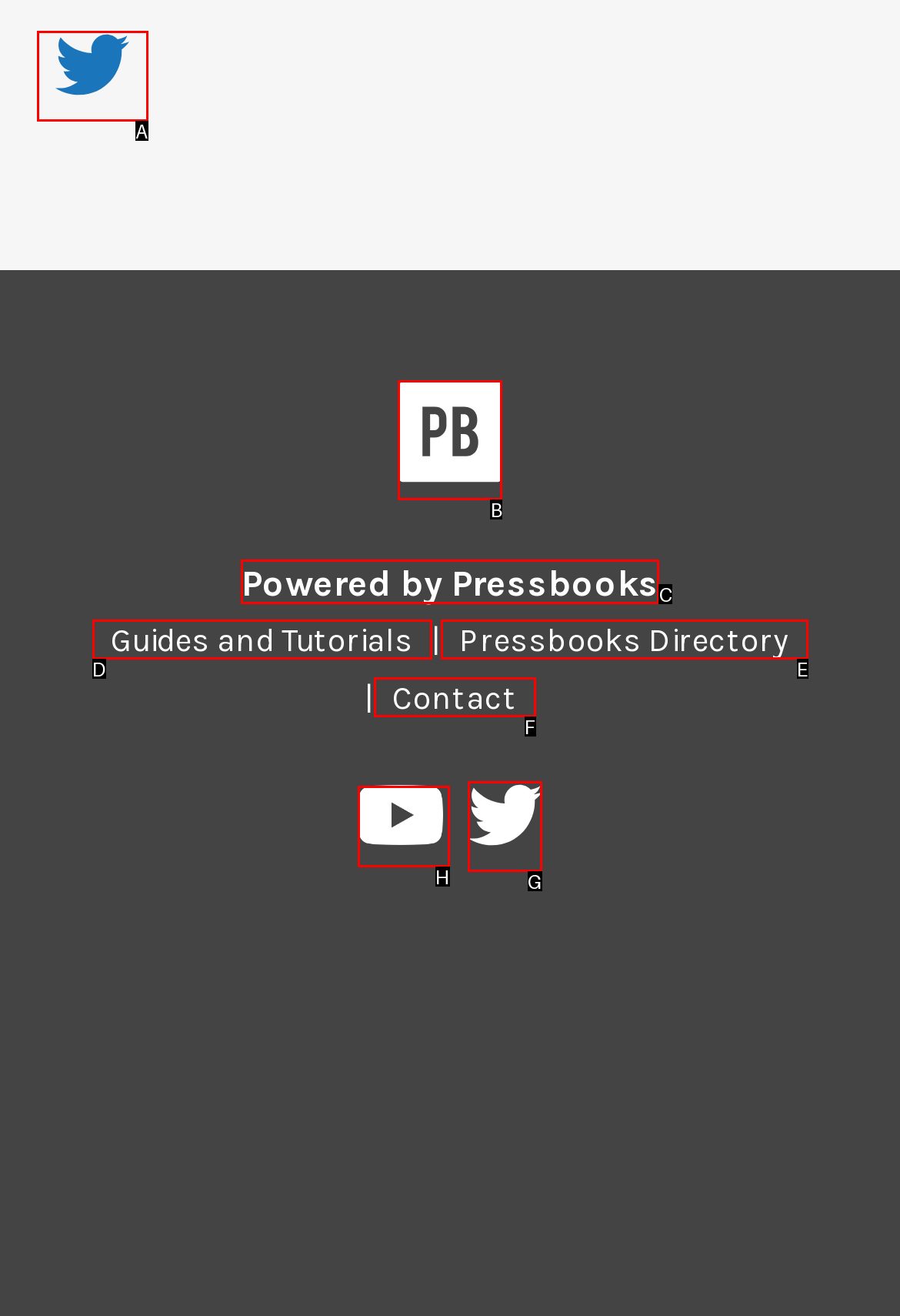Determine which HTML element to click on in order to complete the action: Visit Pressbooks homepage.
Reply with the letter of the selected option.

B